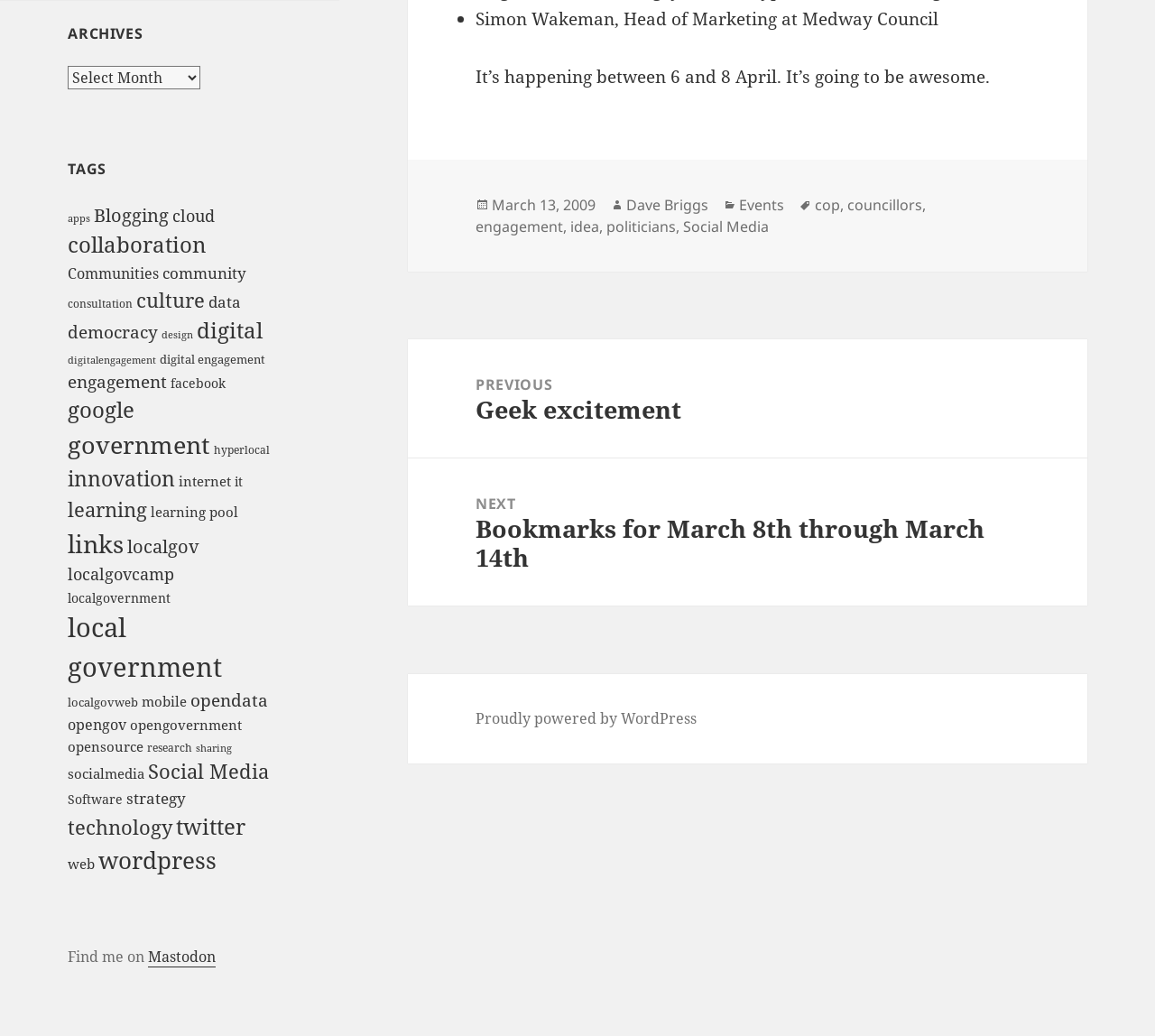Provide the bounding box coordinates of the section that needs to be clicked to accomplish the following instruction: "Find me on Mastodon."

[0.128, 0.914, 0.187, 0.934]